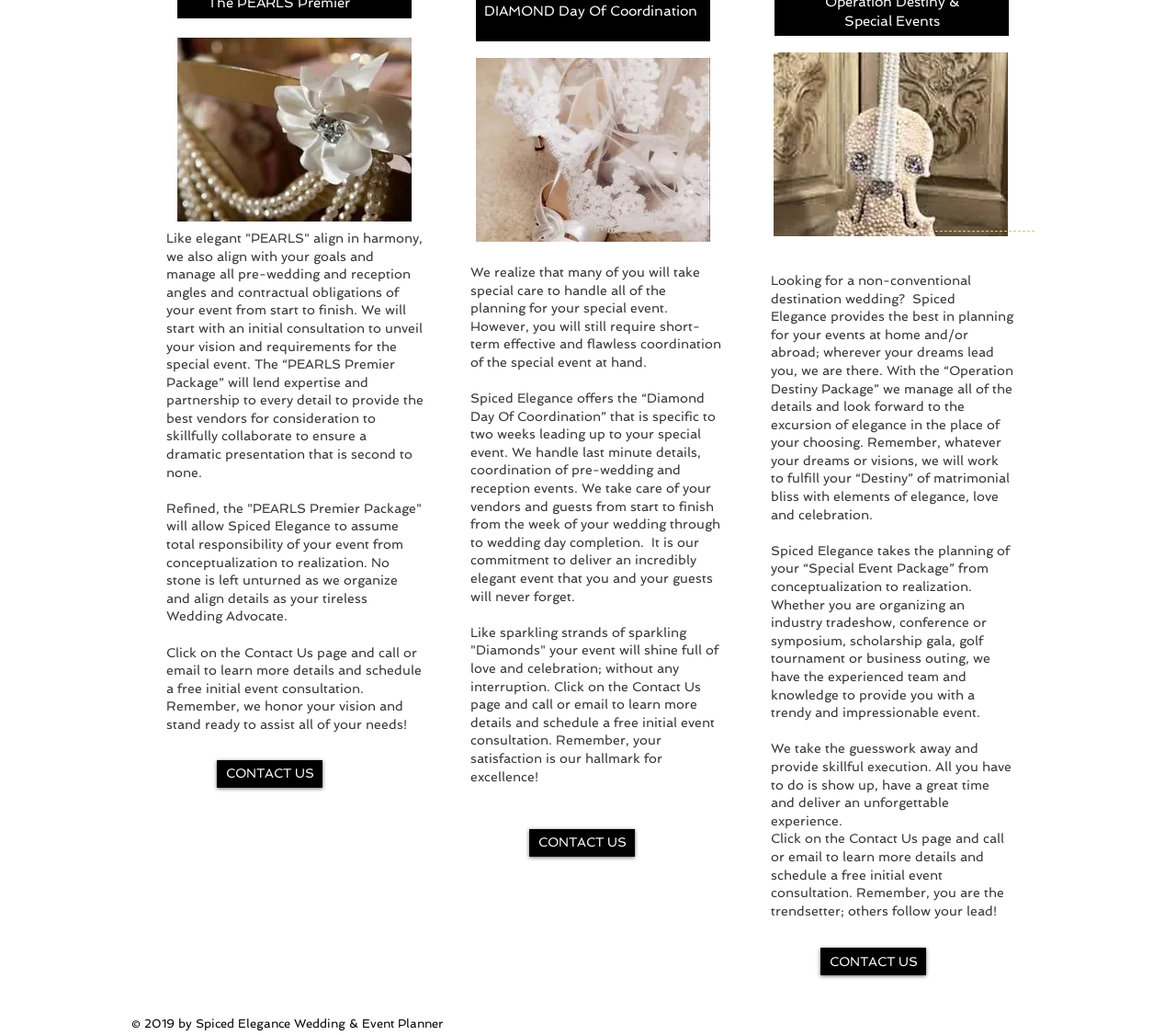Please find the bounding box for the following UI element description. Provide the coordinates in (top-left x, top-left y, bottom-right x, bottom-right y) format, with values between 0 and 1: CONTACT US

[0.698, 0.916, 0.788, 0.943]